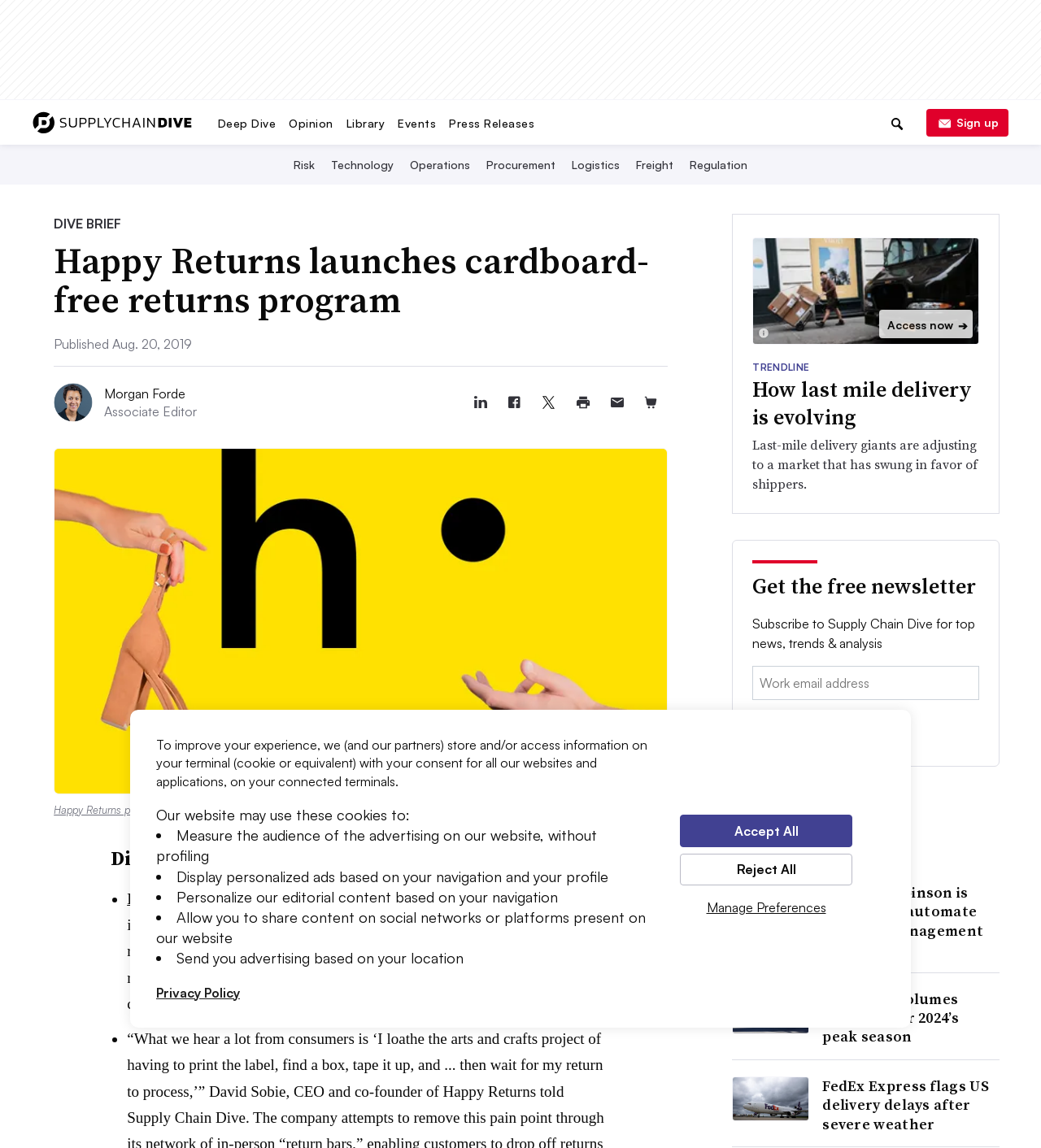Give a one-word or one-phrase response to the question:
What is the author's title of the article?

Associate Editor